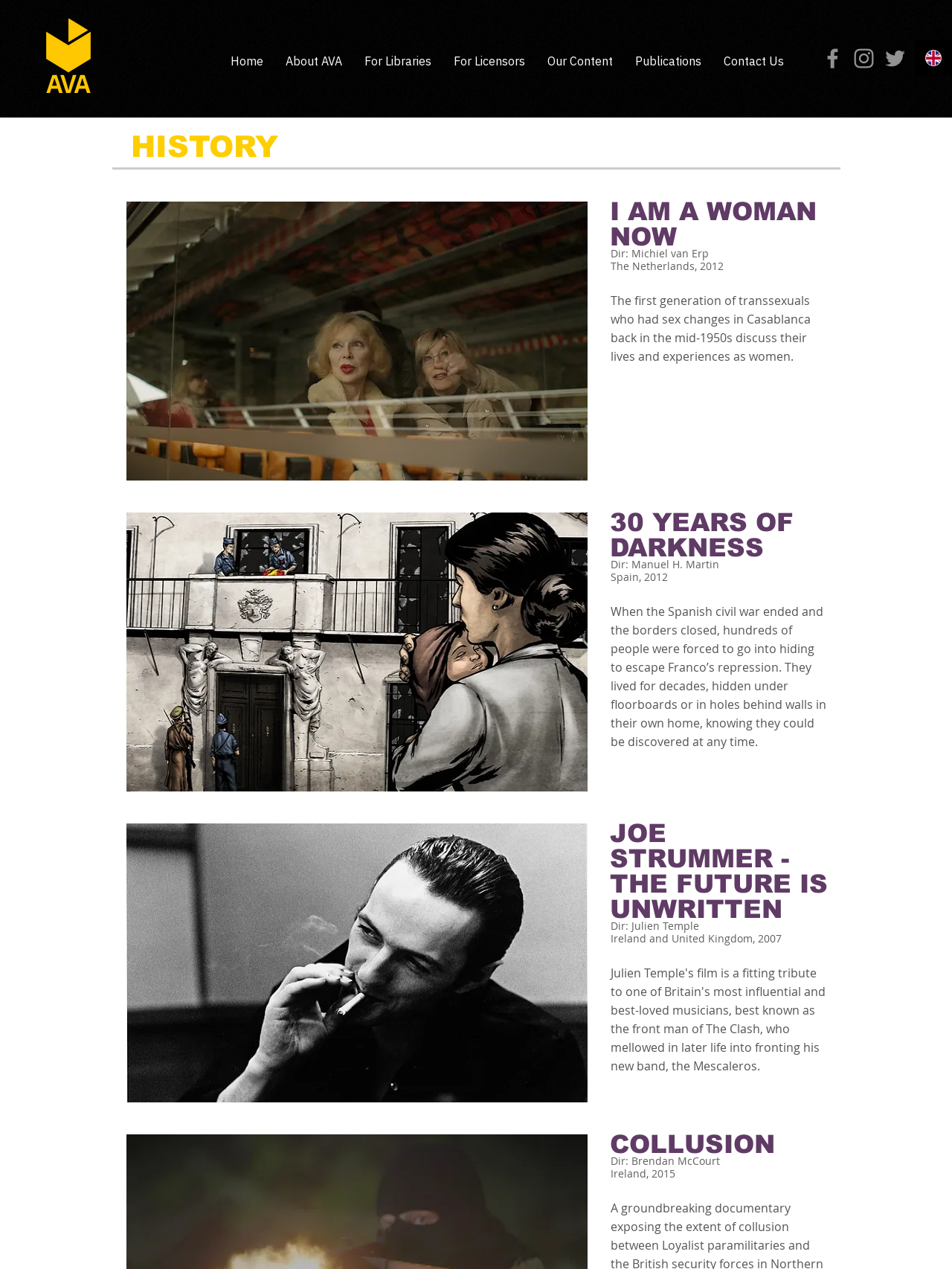Determine the bounding box coordinates of the clickable region to execute the instruction: "Read about I AM A WOMAN NOW". The coordinates should be four float numbers between 0 and 1, denoted as [left, top, right, bottom].

[0.641, 0.157, 0.878, 0.196]